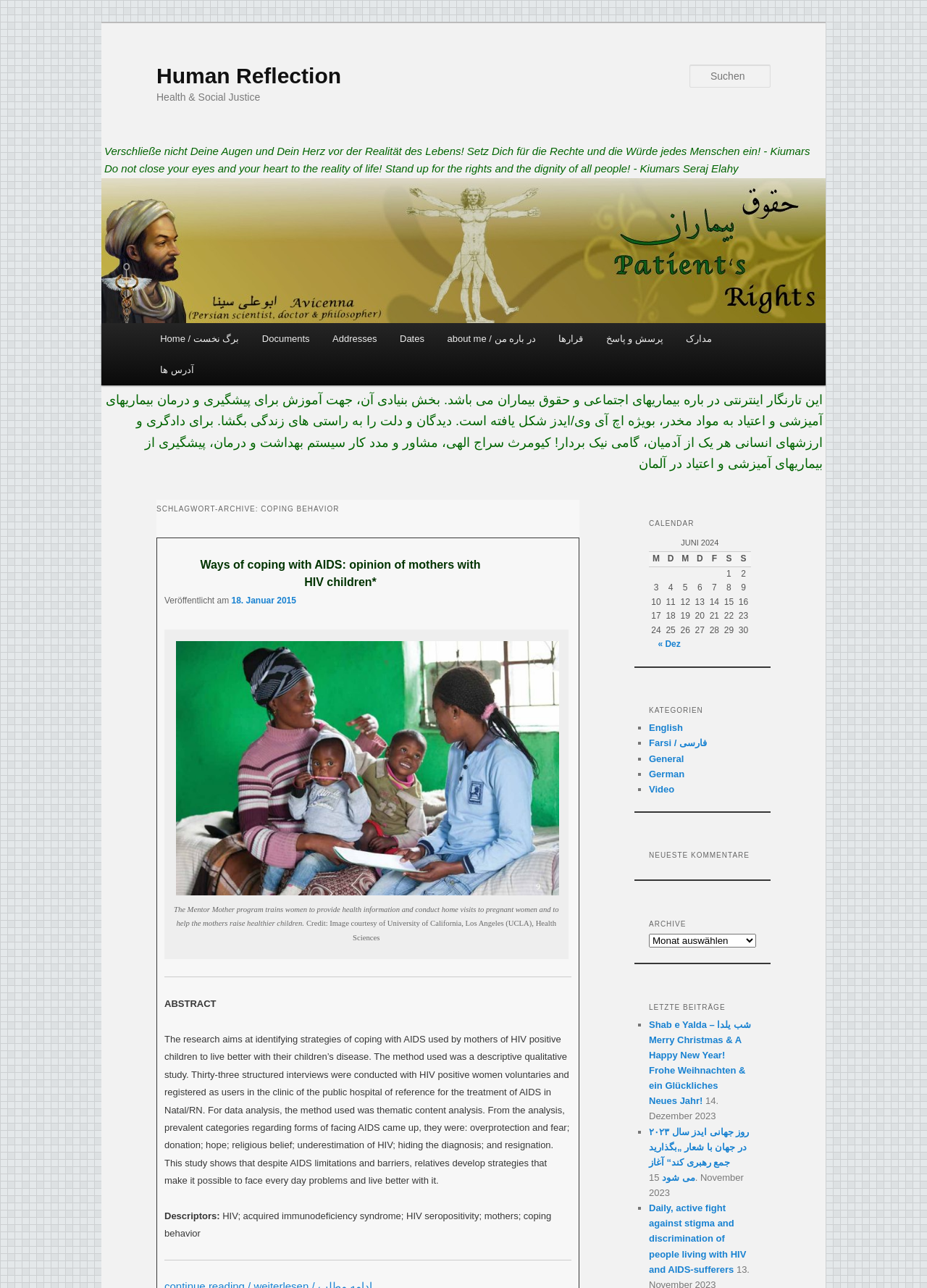Indicate the bounding box coordinates of the element that must be clicked to execute the instruction: "go to home page". The coordinates should be given as four float numbers between 0 and 1, i.e., [left, top, right, bottom].

[0.16, 0.251, 0.27, 0.275]